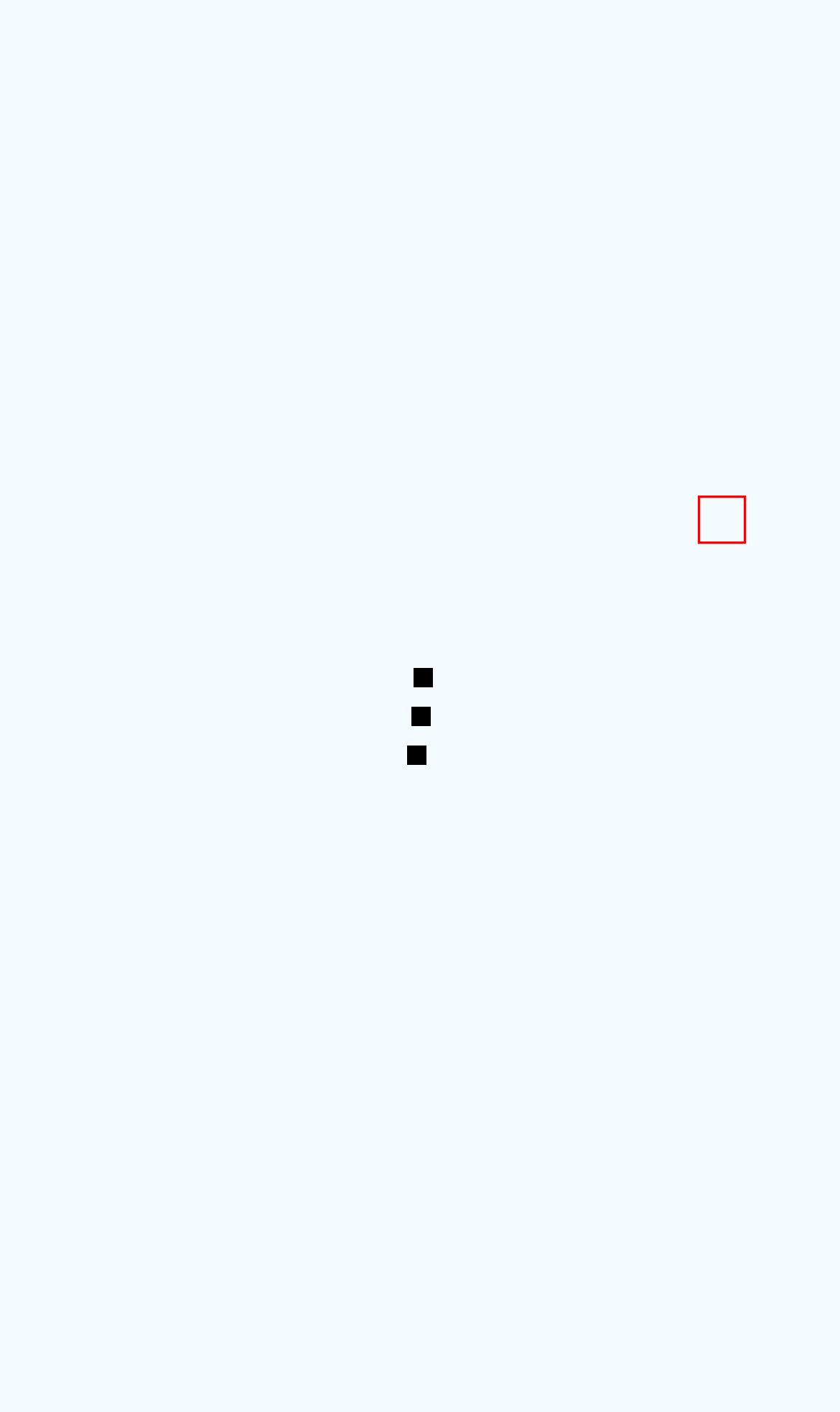You have a screenshot showing a webpage with a red bounding box around a UI element. Choose the webpage description that best matches the new page after clicking the highlighted element. Here are the options:
A. Travel Geeky - Explore Exciting Places
B. Hotels - Travel Geeky
C. Privacy Policy - Travel Geeky
D. Contact us - Travel Geeky
E. Adore Themes – Market Place for WordPress Themes
F. Camping - Travel Geeky
G. Fezan Az - Travel Geeky
H. Resorts - Travel Geeky

C